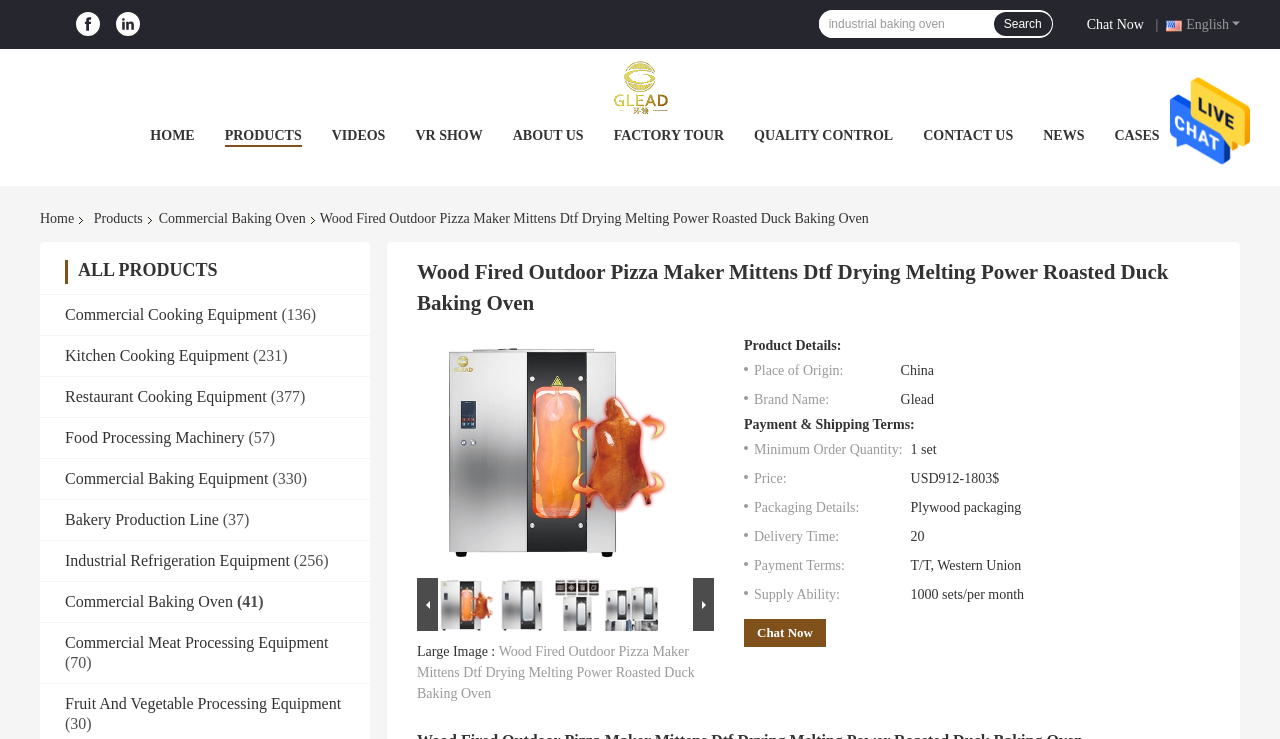Determine the bounding box coordinates of the region that needs to be clicked to achieve the task: "Chat now".

[0.849, 0.018, 0.9, 0.046]